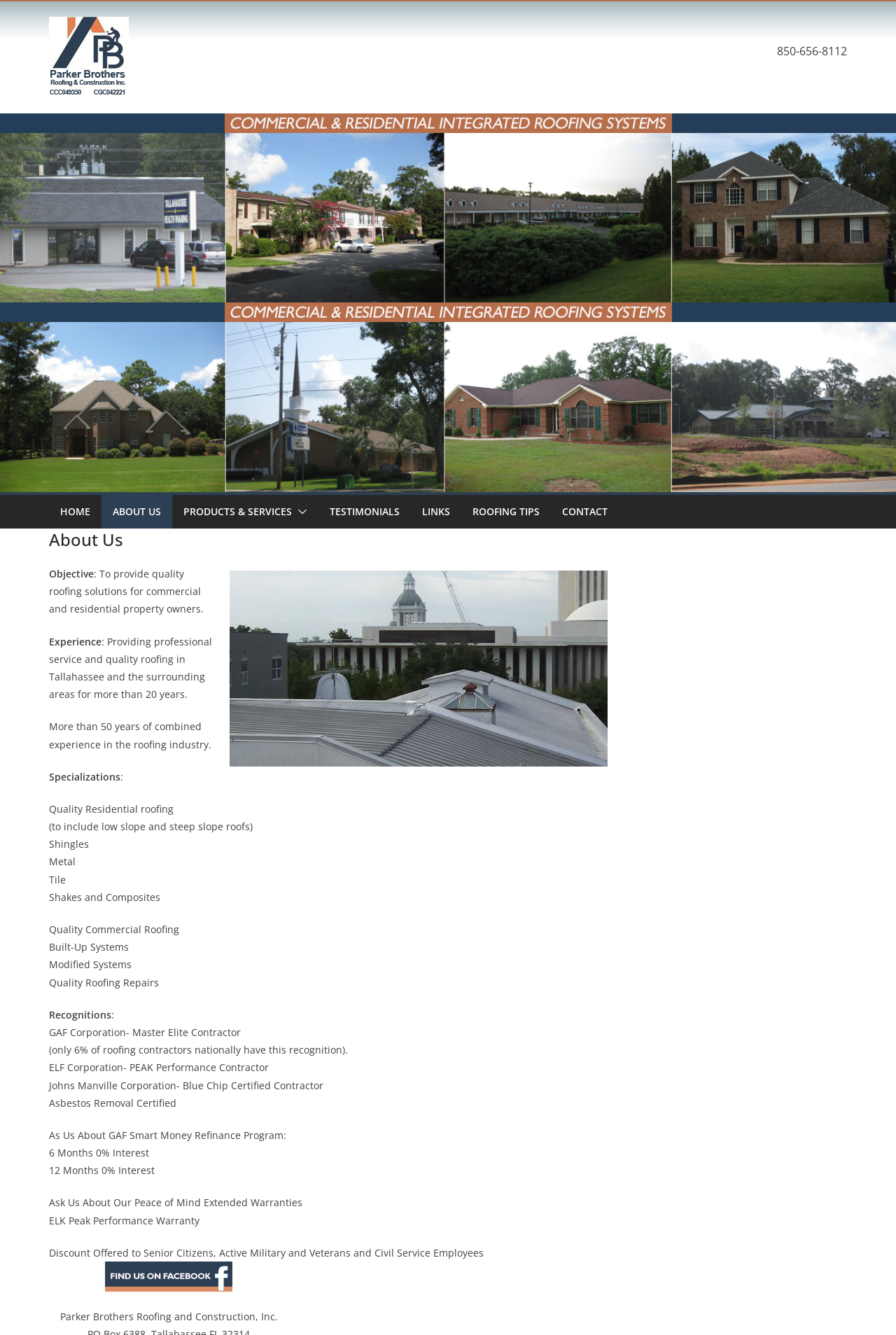Determine the bounding box of the UI component based on this description: "Contact". The bounding box coordinates should be four float values between 0 and 1, i.e., [left, top, right, bottom].

[0.651, 0.376, 0.705, 0.391]